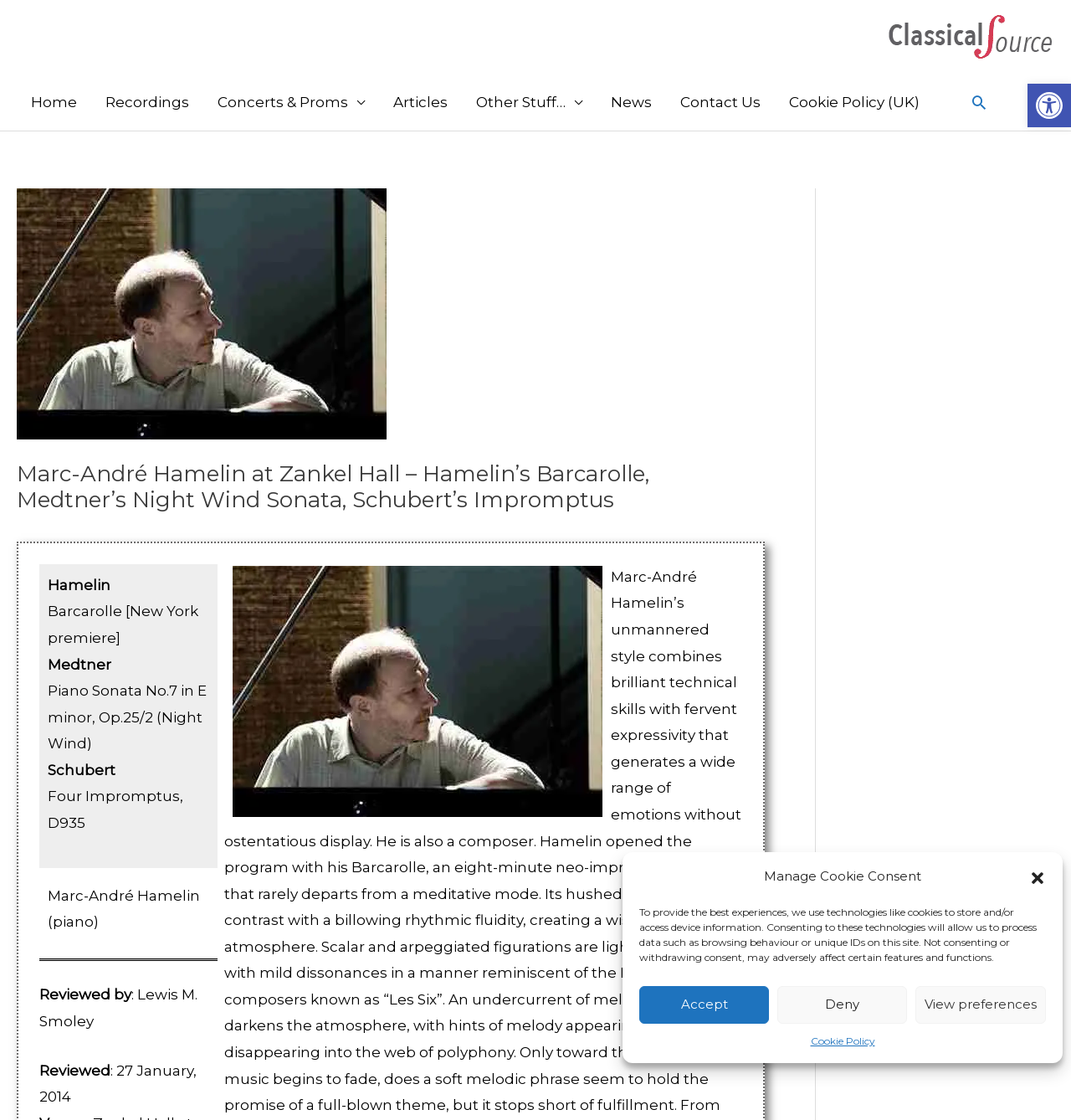Please provide a brief answer to the following inquiry using a single word or phrase:
Who is the reviewer of the concert?

Lewis M. Smoley